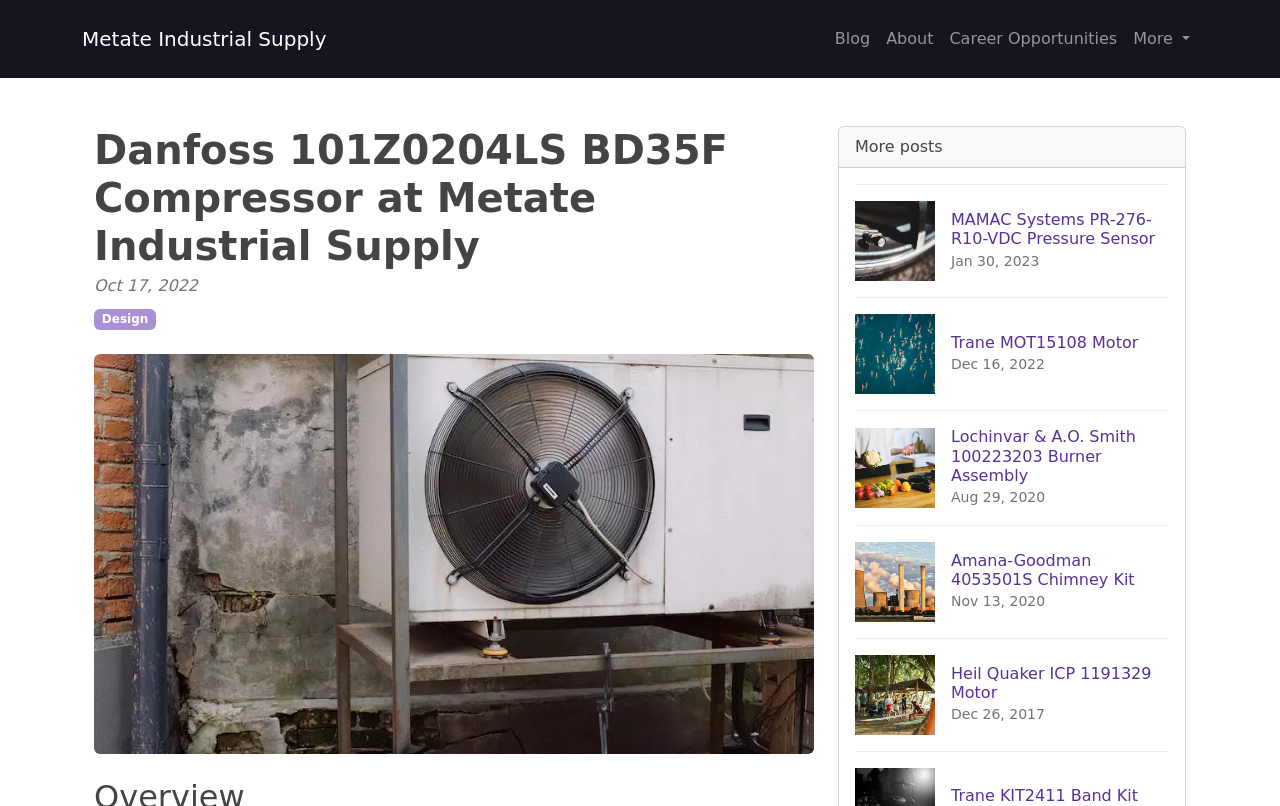Give a short answer to this question using one word or a phrase:
How many links are there in the 'More' dropdown menu?

5